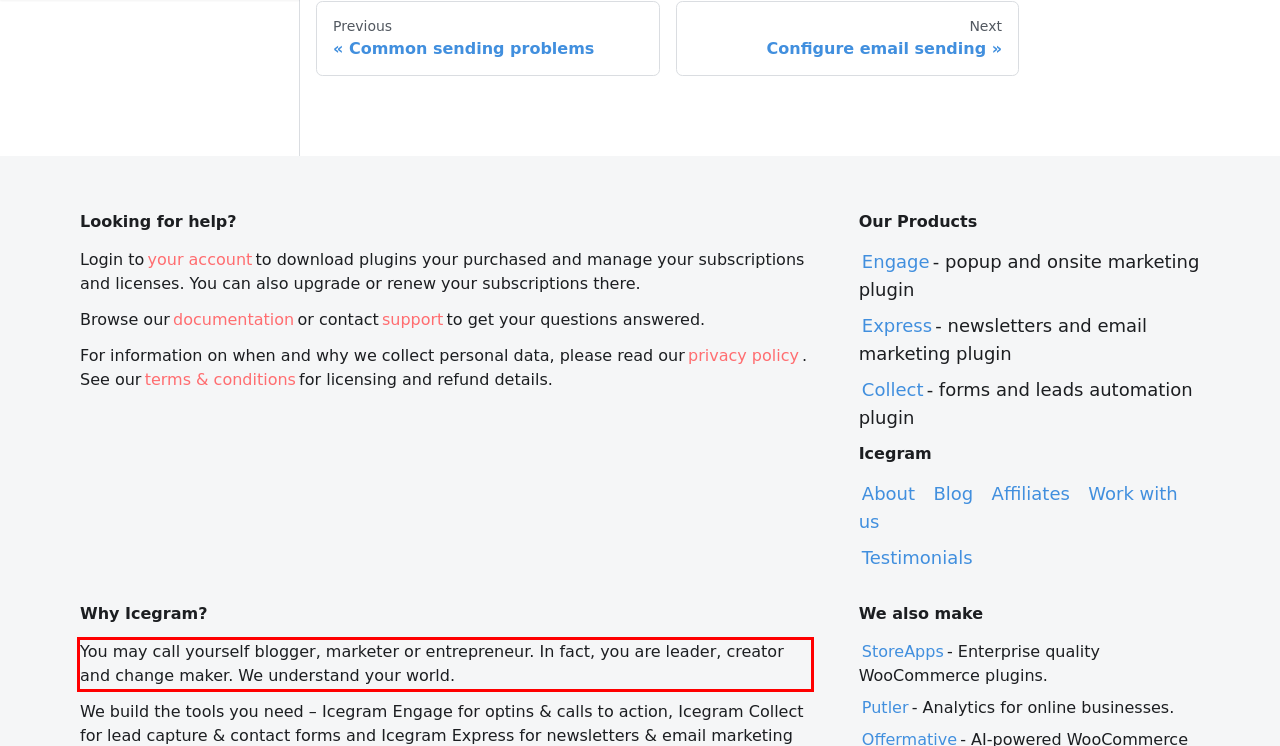Identify the text inside the red bounding box in the provided webpage screenshot and transcribe it.

You may call yourself blogger, marketer or entrepreneur. In fact, you are leader, creator and change maker. We understand your world.